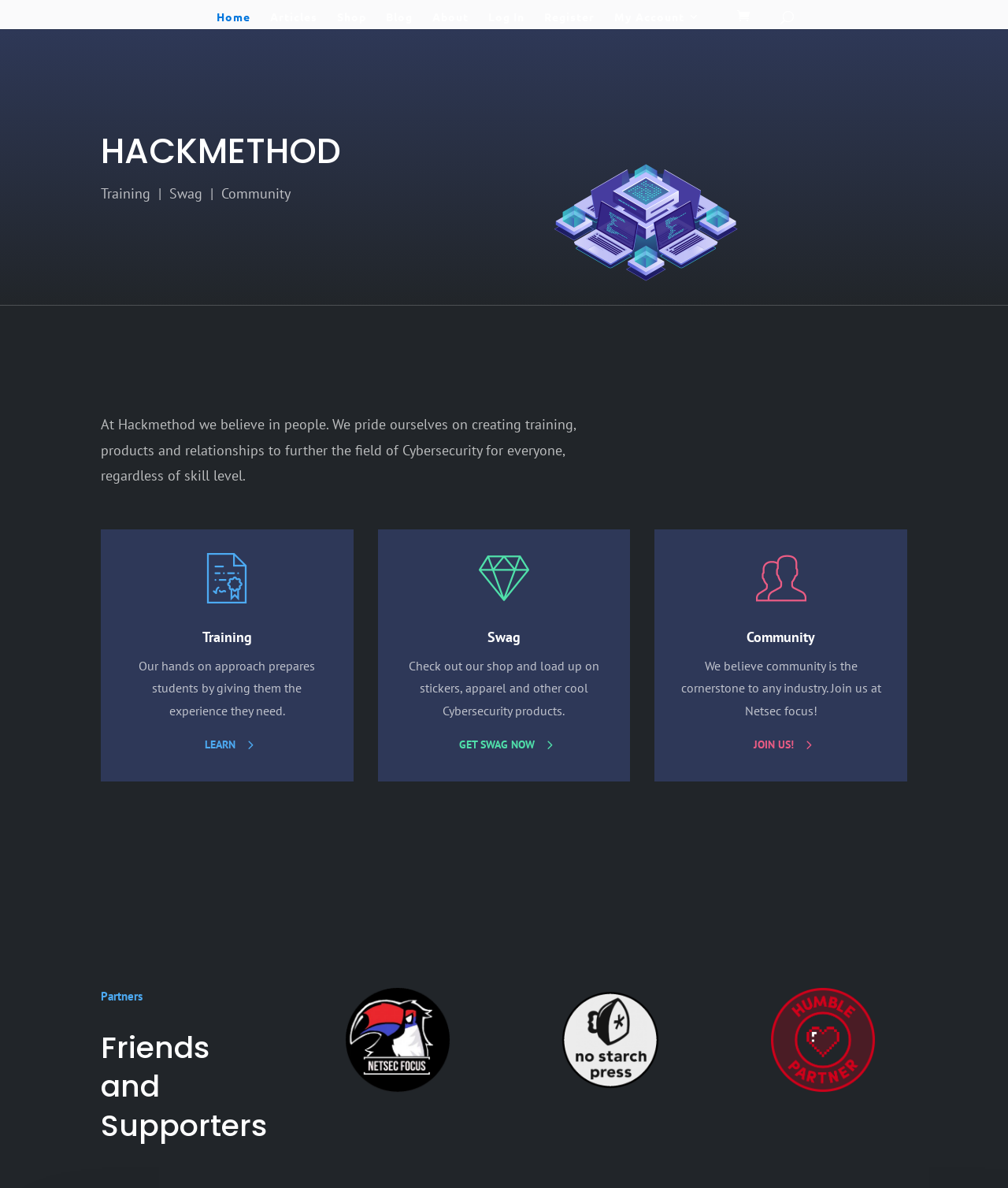Please determine the bounding box coordinates of the element's region to click in order to carry out the following instruction: "visit the shop". The coordinates should be four float numbers between 0 and 1, i.e., [left, top, right, bottom].

[0.334, 0.009, 0.363, 0.025]